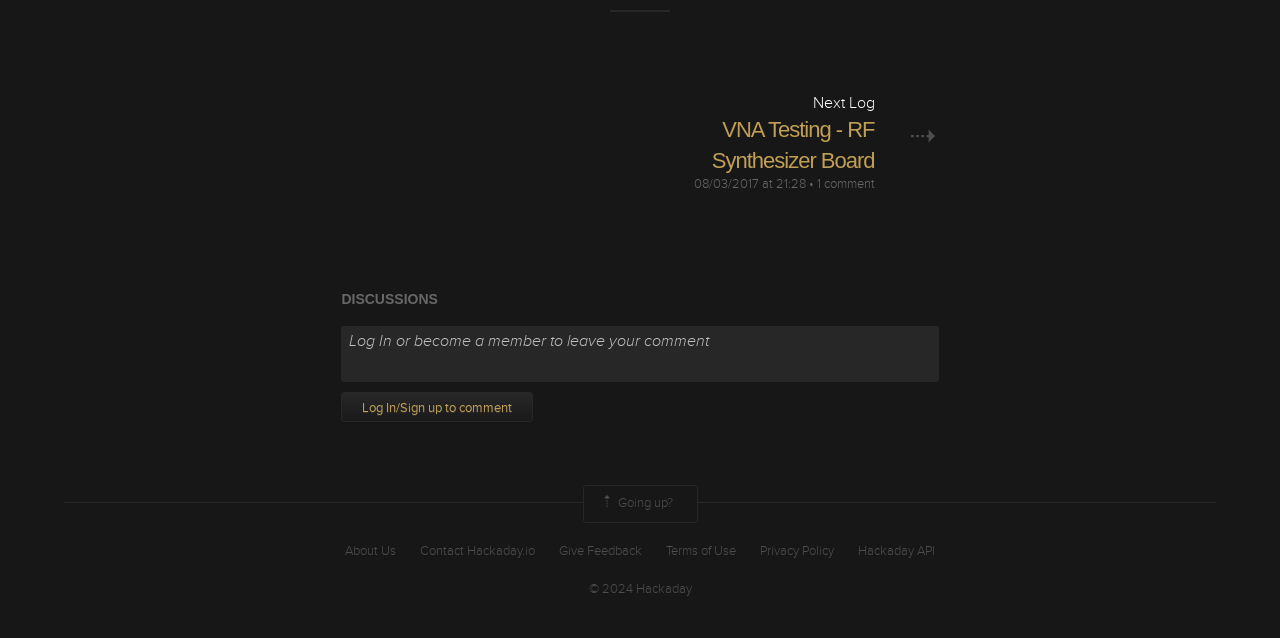Please provide a comprehensive response to the question below by analyzing the image: 
How old is the blog post?

I found the text '7 years ago' on the page, which indicates the age of the blog post. This text is located near the title of the blog post and the date '08/03/2017 at 21:28', which further supports the conclusion.